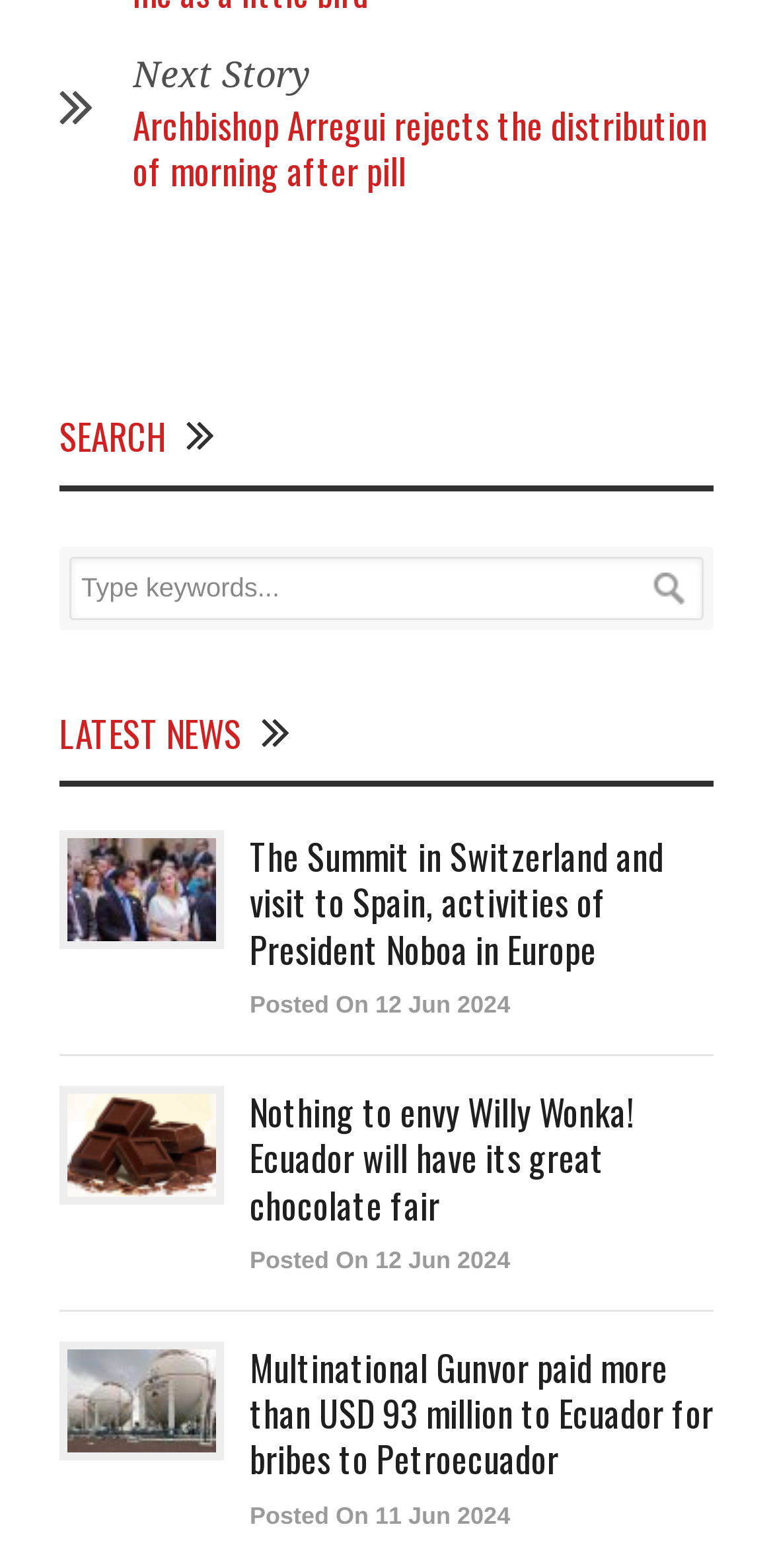Please locate the bounding box coordinates of the element that should be clicked to complete the given instruction: "Read the latest news".

[0.077, 0.451, 0.313, 0.484]